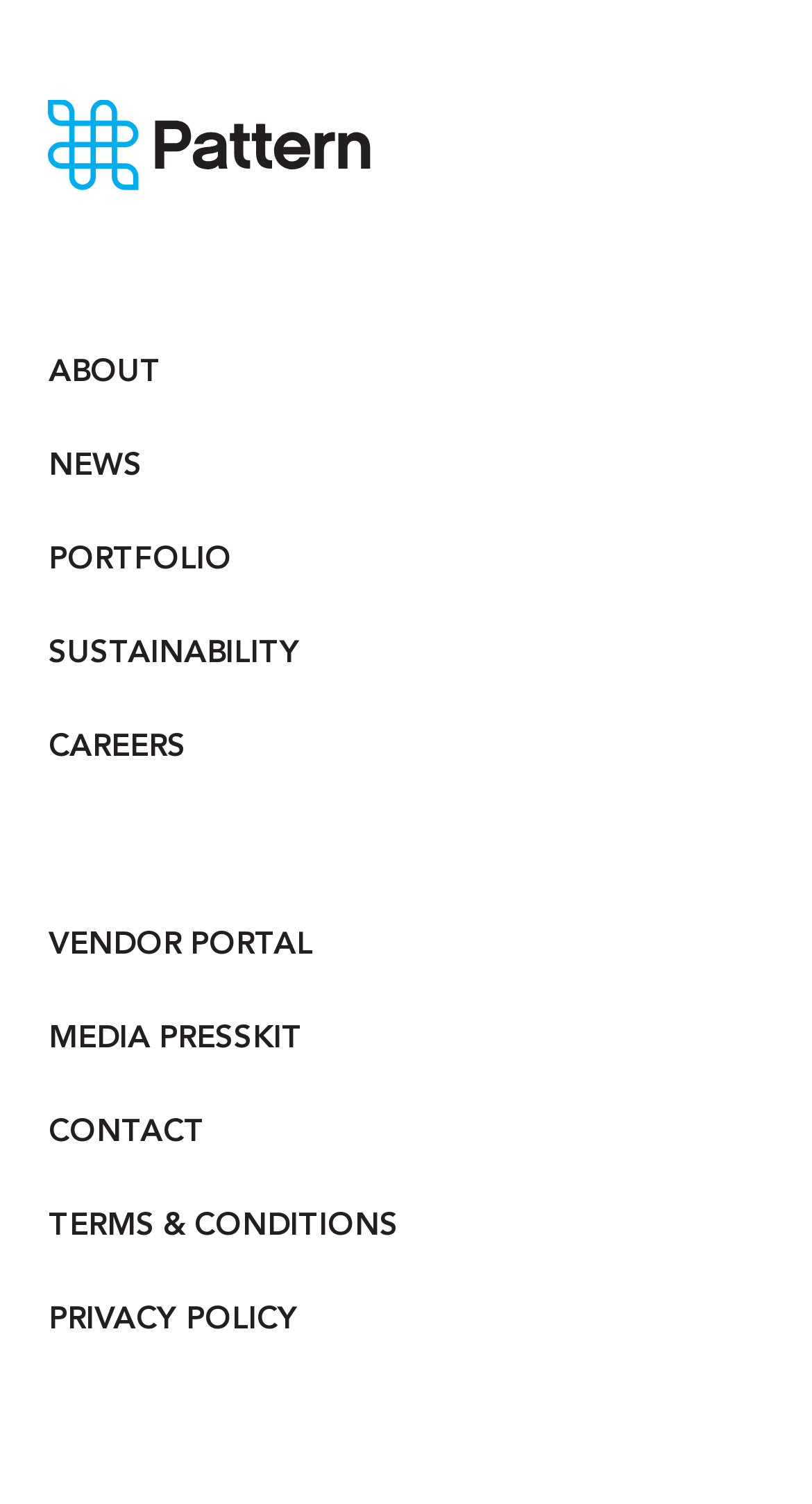Identify the bounding box coordinates for the UI element described by the following text: "Print". Provide the coordinates as four float numbers between 0 and 1, in the format [left, top, right, bottom].

None